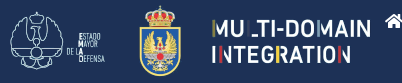Respond to the question below with a single word or phrase: What is the focus of the content?

Military and defense matters